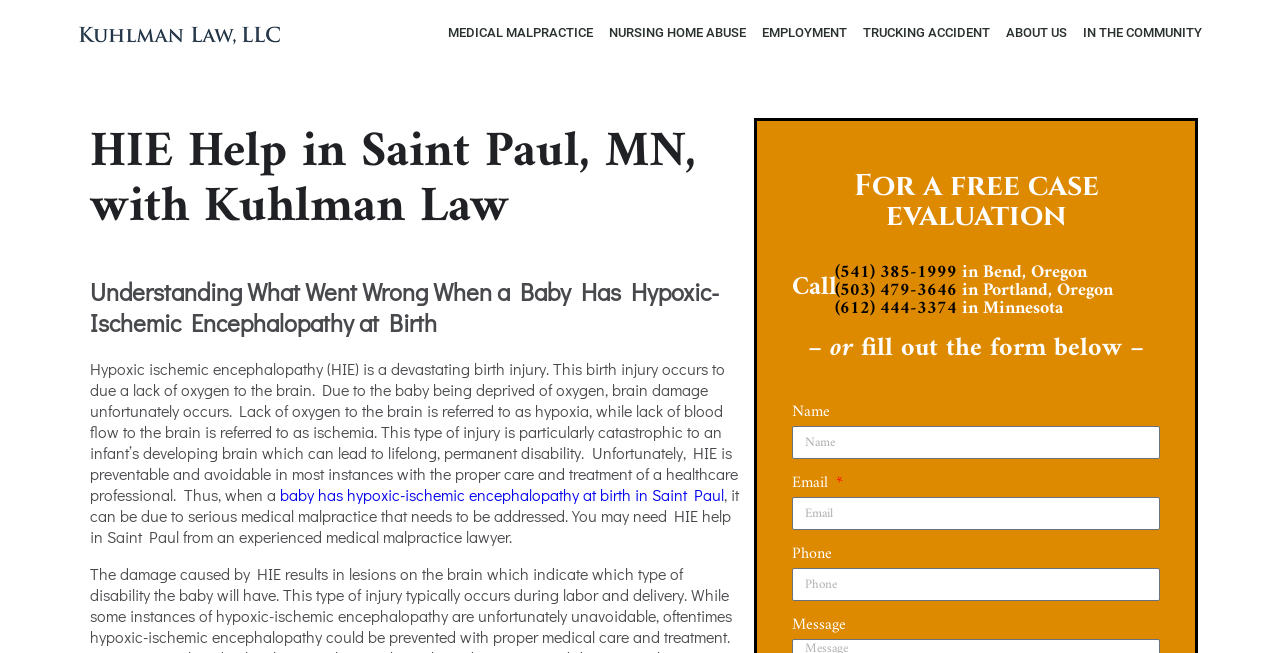Find the bounding box coordinates for the area that should be clicked to accomplish the instruction: "Click on 'MEDICAL MALPRACTICE'".

[0.344, 0.015, 0.47, 0.086]